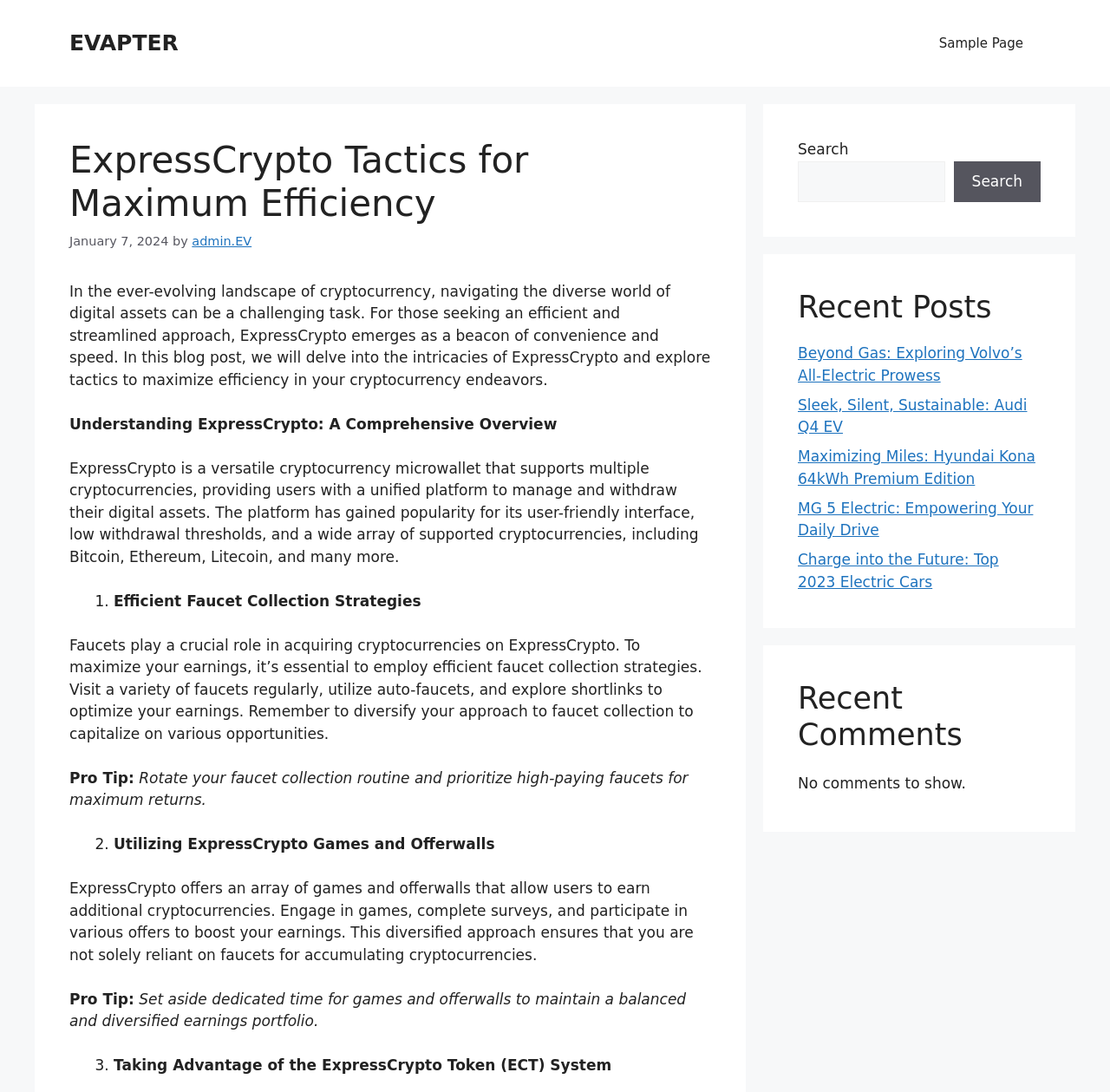Identify the bounding box for the described UI element. Provide the coordinates in (top-left x, top-left y, bottom-right x, bottom-right y) format with values ranging from 0 to 1: Sample Page

[0.83, 0.016, 0.938, 0.064]